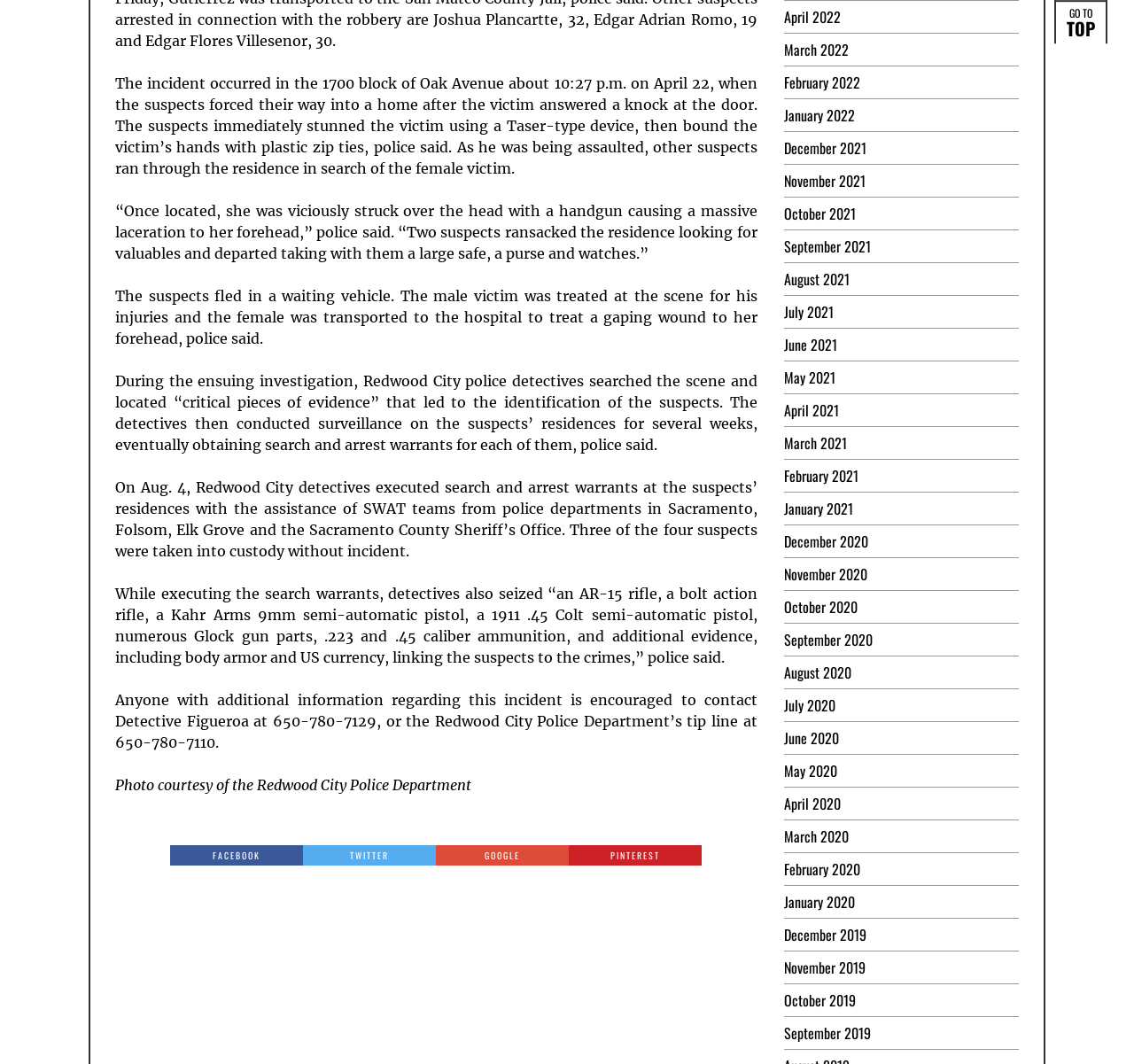Find the bounding box coordinates for the area that should be clicked to accomplish the instruction: "View photo courtesy of the Redwood City Police Department".

[0.102, 0.729, 0.416, 0.746]